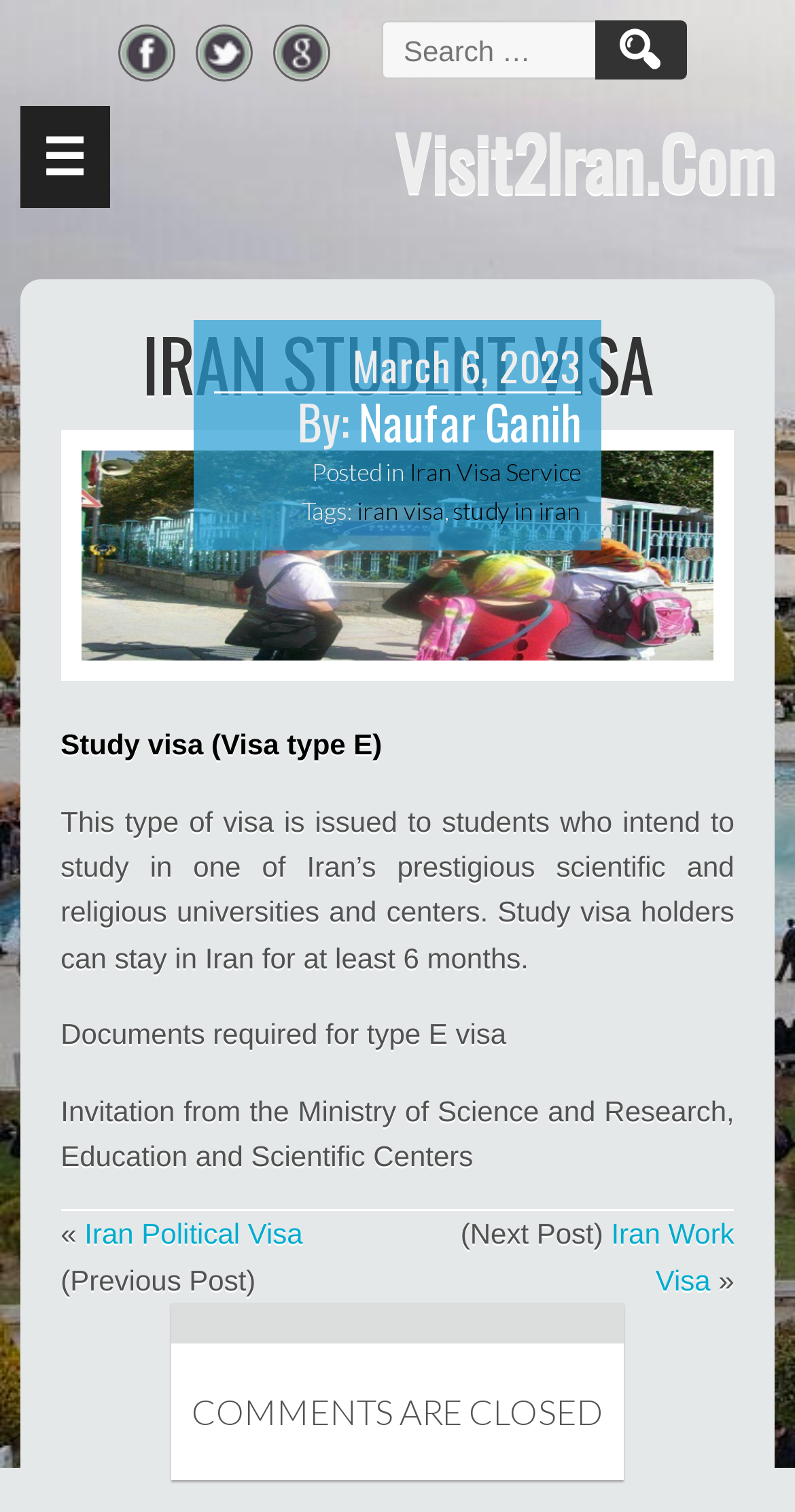Who is the author of this article?
Respond to the question with a single word or phrase according to the image.

Naufar Ganih